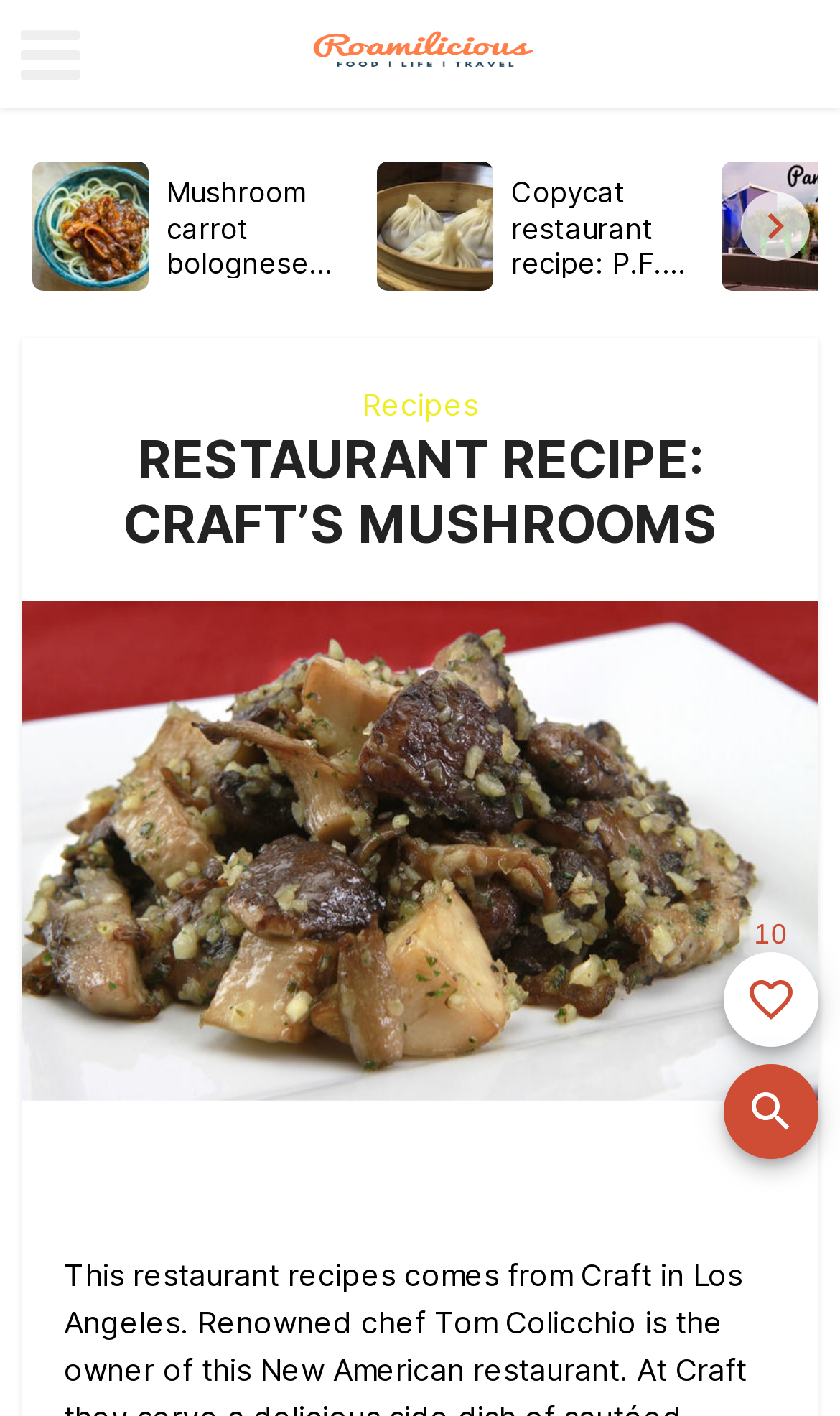Write a detailed summary of the webpage, including text, images, and layout.

This webpage is about a restaurant recipe, specifically Craft's Mushrooms, and is part of the Roamilicious website. At the top left, there is a small icon and a link to Roamilicious. Below this, there are three large images, each with a link to a different recipe: Mushroom carrot bolognese, Copycat restaurant recipe: P.F. Chang's China Bistro Shrimp, and Panama City Beach eats. 

To the left and right of these images, there are scroll buttons. Above the images, there is a header section with a link to Recipes and a heading that reads "RESTAURANT RECIPE: CRAFT’S MUSHROOMS". Below the header, there is a large image of the Craft-mushrooms recipe.

On the right side of the page, there is a section that displays the number of times the page has been favorited, which is 10 times. There are also buttons to add or remove the page from favorites, as well as a button to sign in to ensure favorites are not lost. Additionally, there is a search panel button at the bottom right of the page.